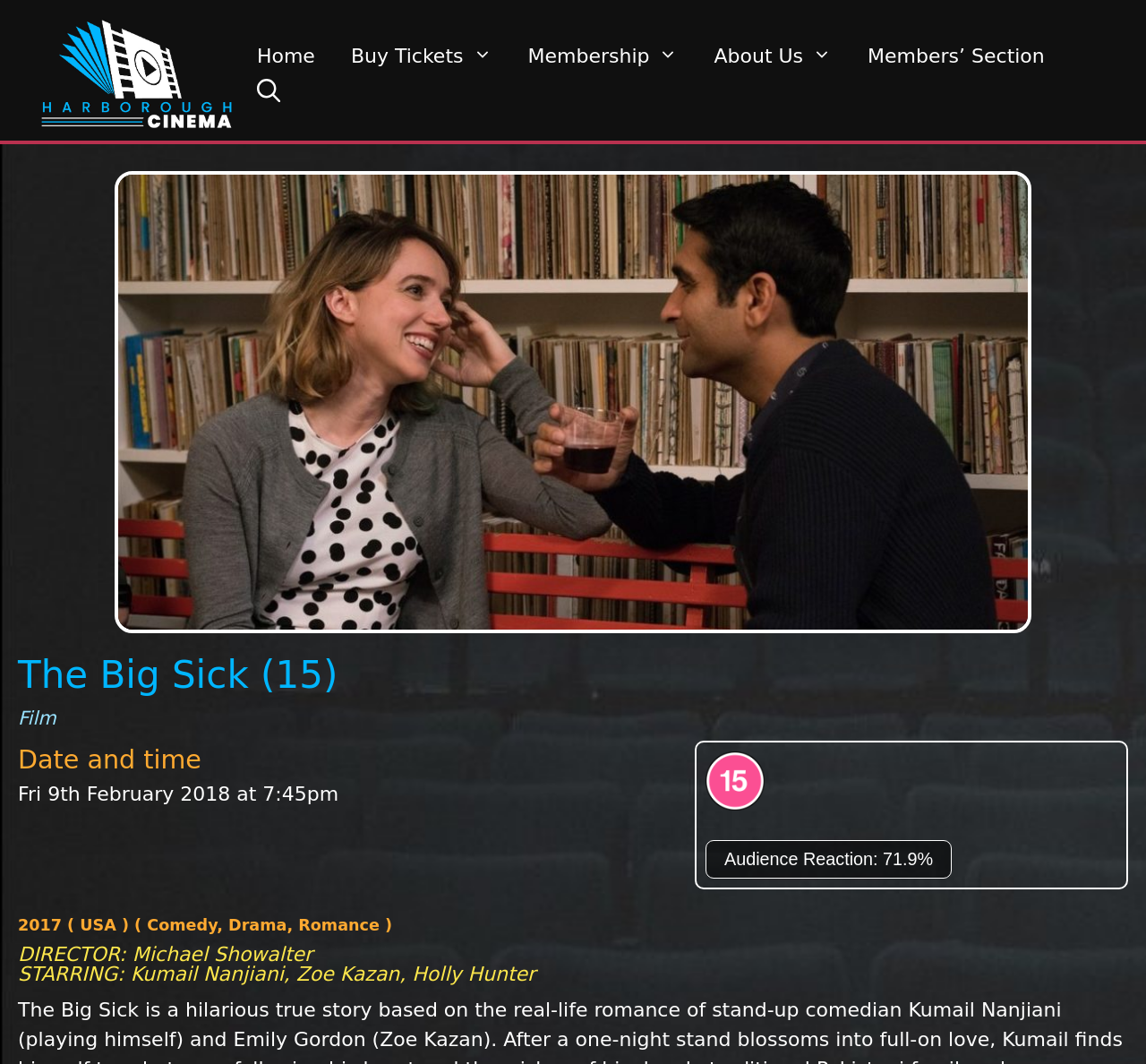Answer the question briefly using a single word or phrase: 
Who is the director of the film?

Michael Showalter